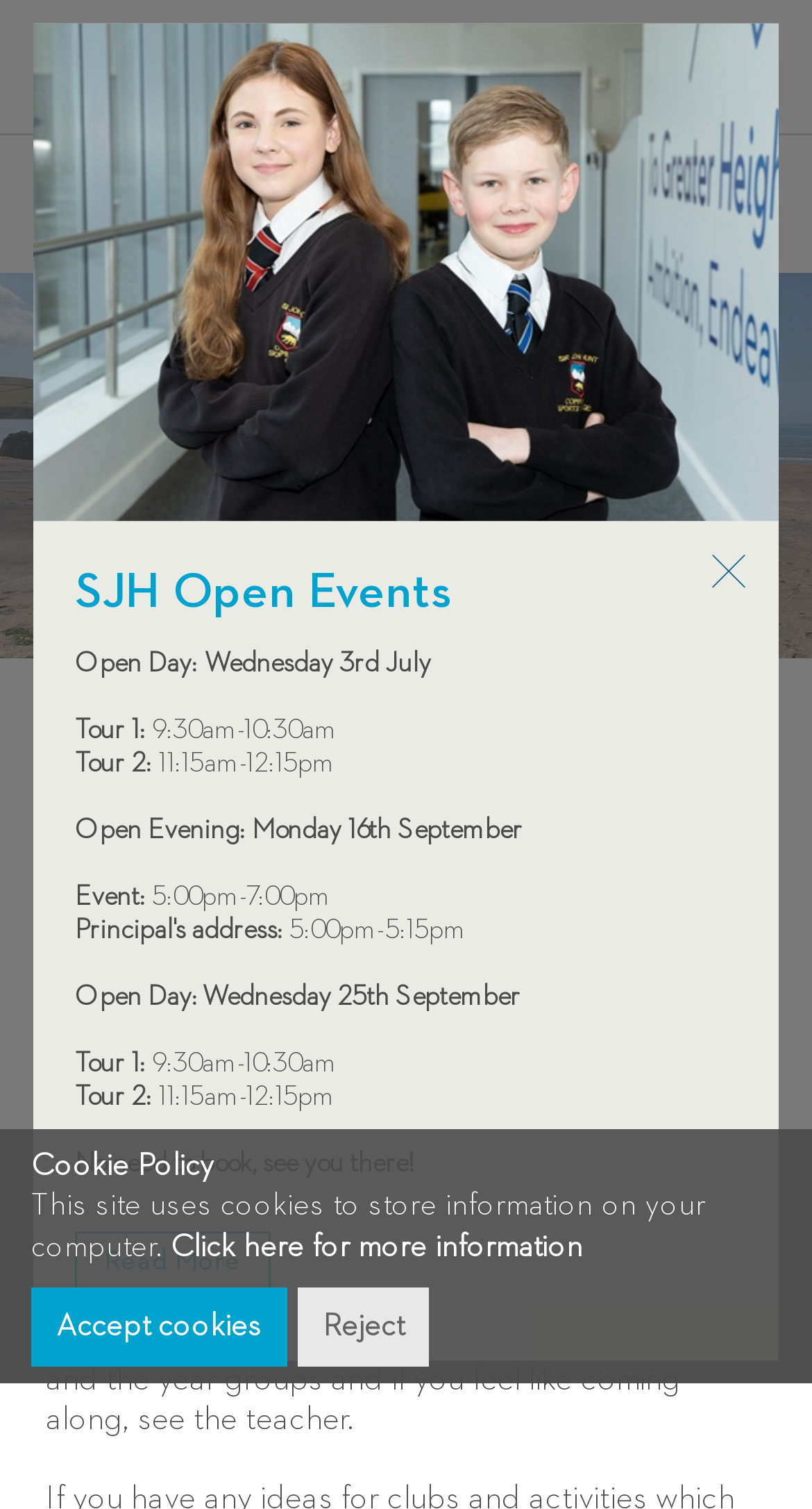Identify the bounding box coordinates for the element you need to click to achieve the following task: "Read more about SJH Open Events". The coordinates must be four float values ranging from 0 to 1, formatted as [left, top, right, bottom].

[0.092, 0.816, 0.333, 0.857]